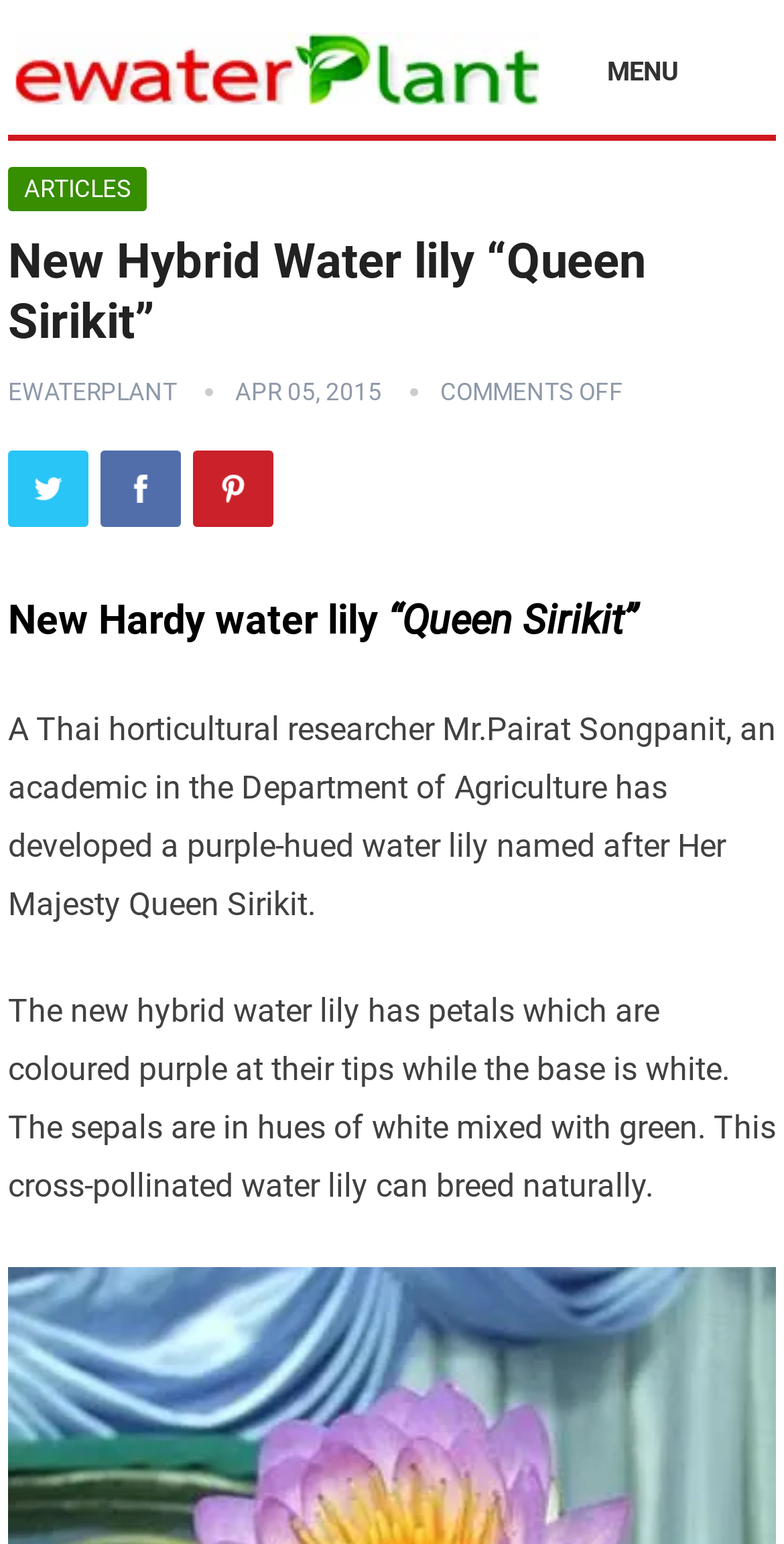What is the color of the petals of the water lily?
Look at the image and respond with a one-word or short phrase answer.

Purple at tips, white at base